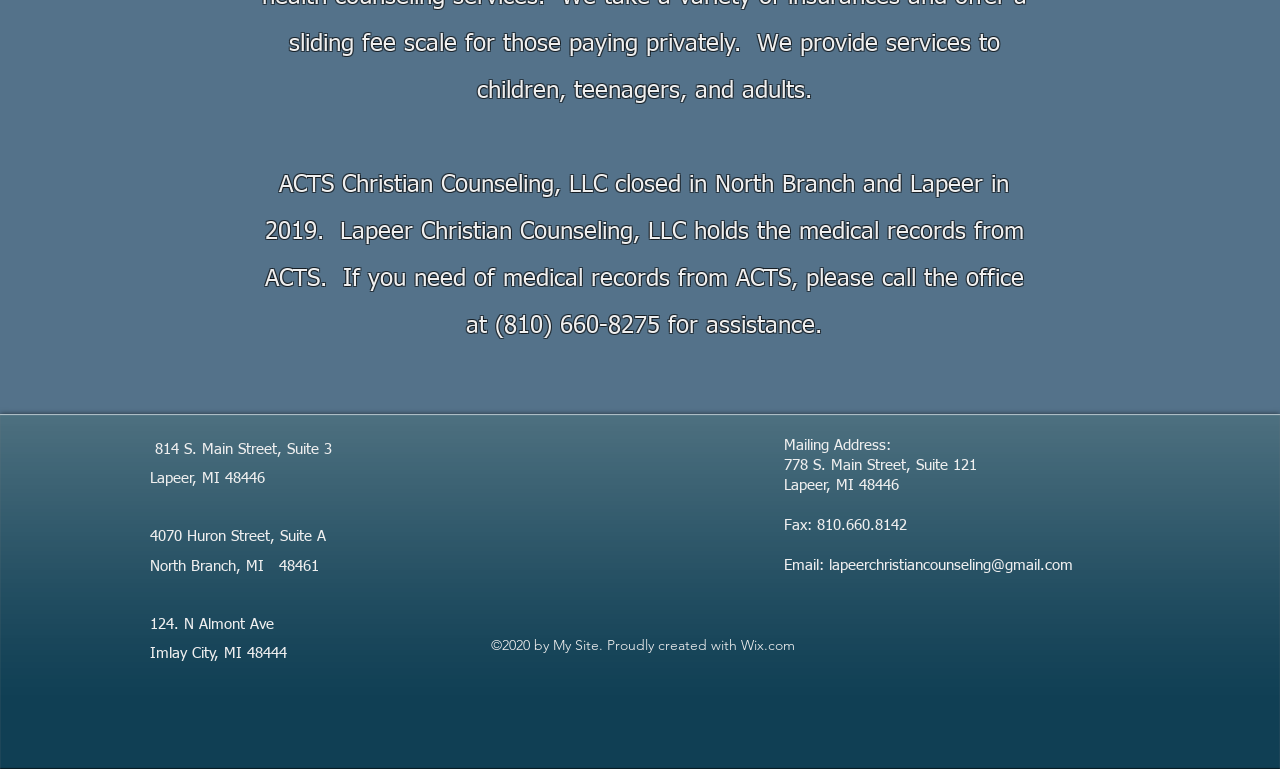Can you give a comprehensive explanation to the question given the content of the image?
What is the address of the Lapeer location?

The address can be found in the list of locations, which includes Lapeer, North Branch, and Imlay City. The Lapeer location is listed as 814 S. Main Street, Suite 3.